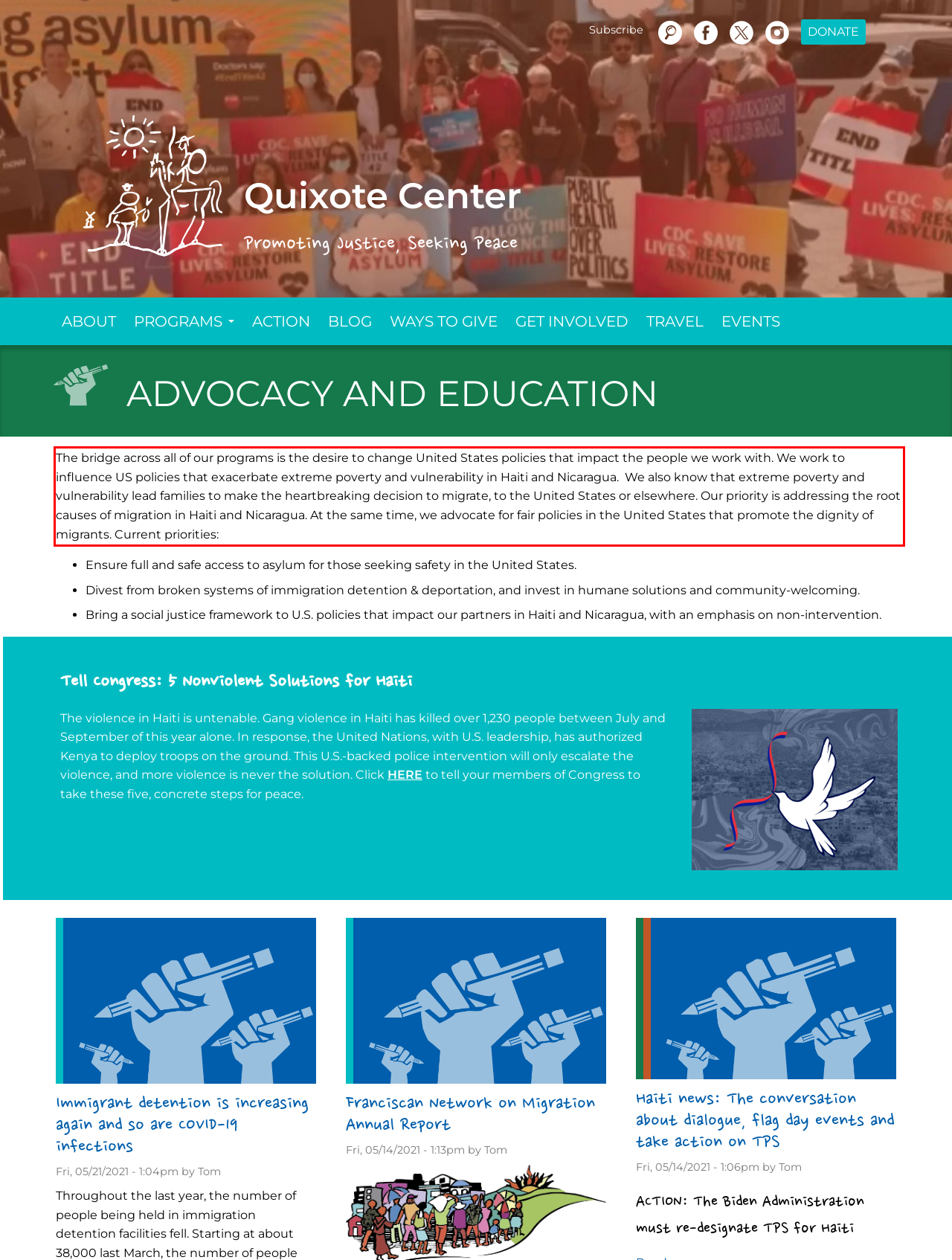You are presented with a webpage screenshot featuring a red bounding box. Perform OCR on the text inside the red bounding box and extract the content.

The bridge across all of our programs is the desire to change United States policies that impact the people we work with. We work to influence US policies that exacerbate extreme poverty and vulnerability in Haiti and Nicaragua. We also know that extreme poverty and vulnerability lead families to make the heartbreaking decision to migrate, to the United States or elsewhere. Our priority is addressing the root causes of migration in Haiti and Nicaragua. At the same time, we advocate for fair policies in the United States that promote the dignity of migrants. Current priorities: